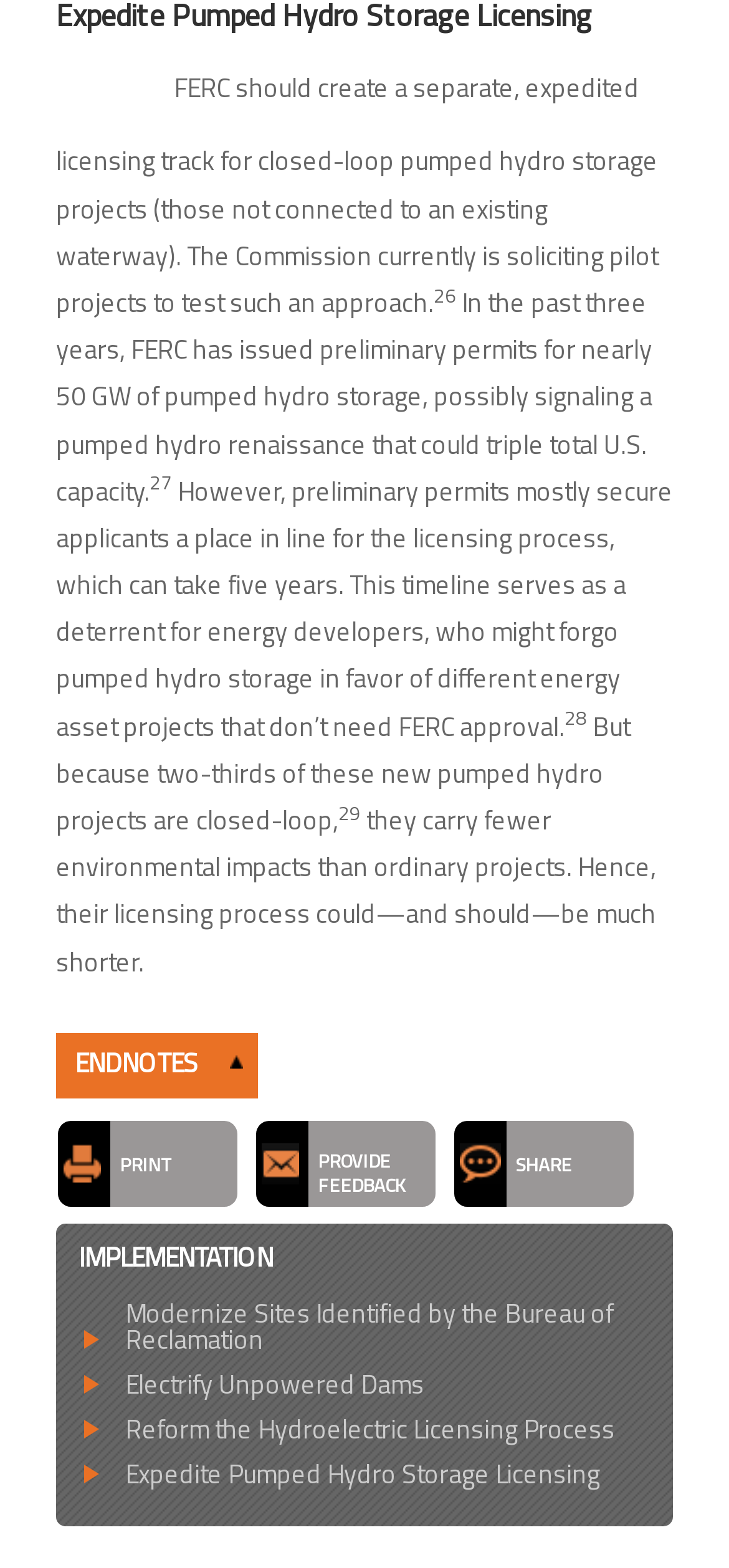Can you show the bounding box coordinates of the region to click on to complete the task described in the instruction: "Click on 'ENDNOTES'"?

[0.077, 0.659, 0.354, 0.7]